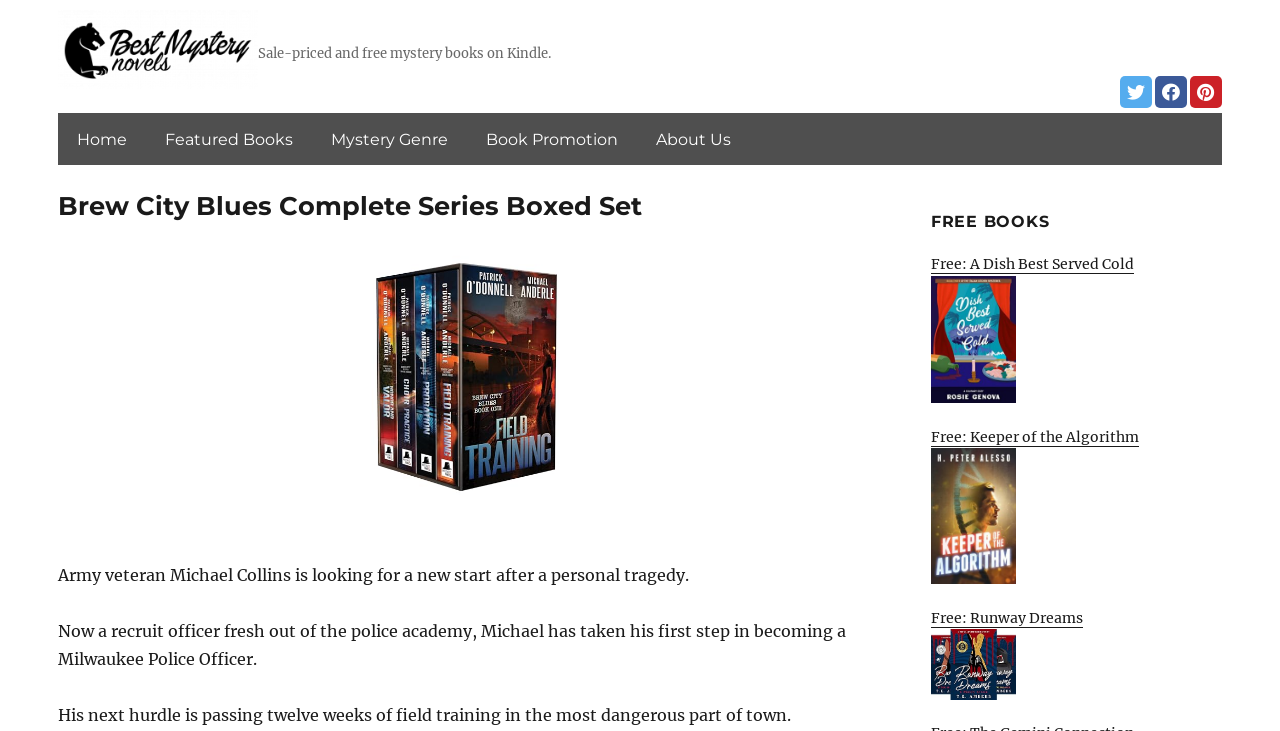Respond to the following question using a concise word or phrase: 
How many free books are listed?

3